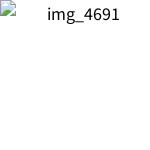Offer an in-depth caption that covers the entire scene depicted in the image.

The image depicts a refreshing and colorful mocktail, perfect for family gatherings or special occasions. It complements a narrative that emphasizes the importance of including older siblings during significant family events, especially with a new baby on the way. Mocktails serve as a wonderful way to create memorable experiences, allowing children to feel included. This particular mocktail symbolizes creativity and fun, encouraging families to embark on unique flavor adventures. Its vibrant presentation invites sharing and fosters connection as family members enjoy delightful drinks together, making every moment special.